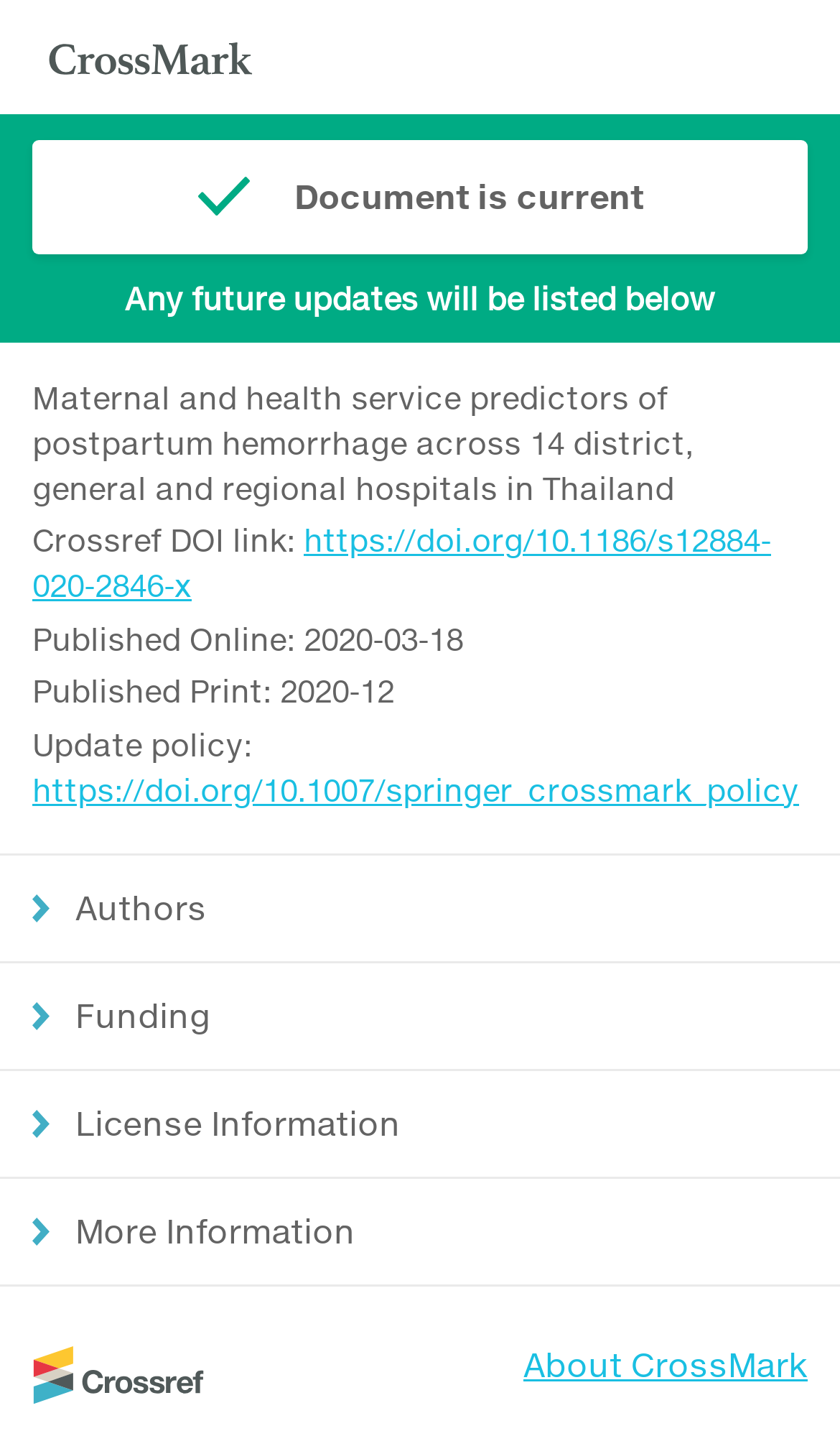Please identify the bounding box coordinates of the clickable area that will allow you to execute the instruction: "Check the update policy".

[0.038, 0.507, 0.3, 0.533]